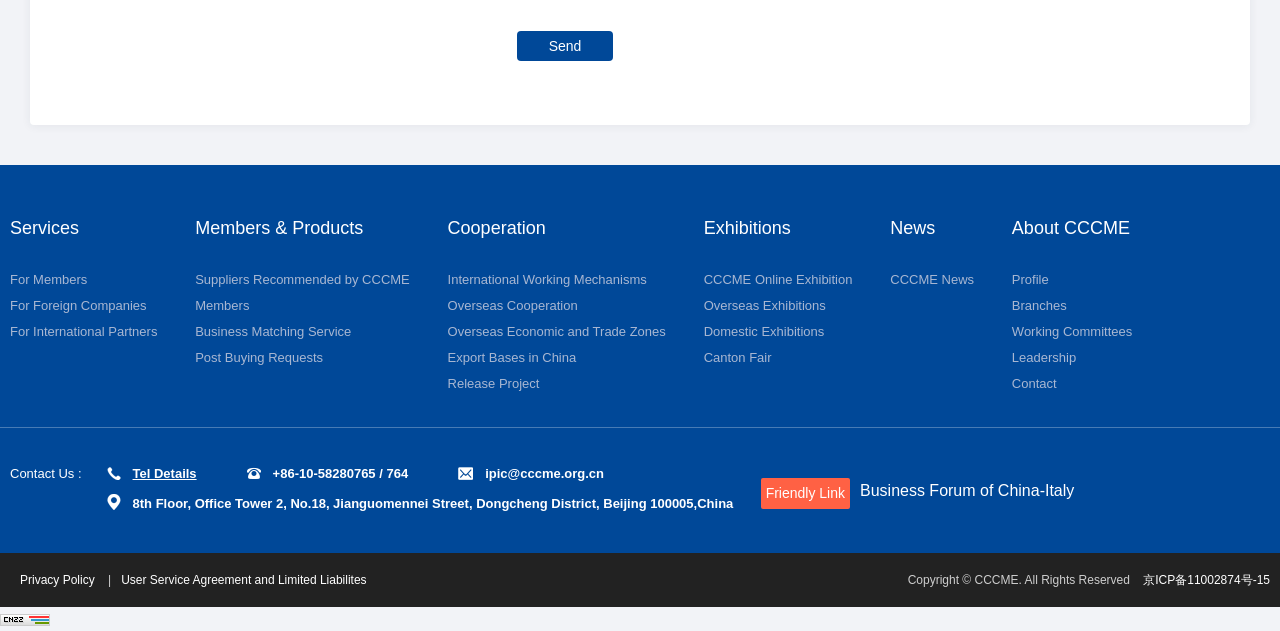What is the organization's leadership structure?
Using the image, give a concise answer in the form of a single word or short phrase.

Leadership